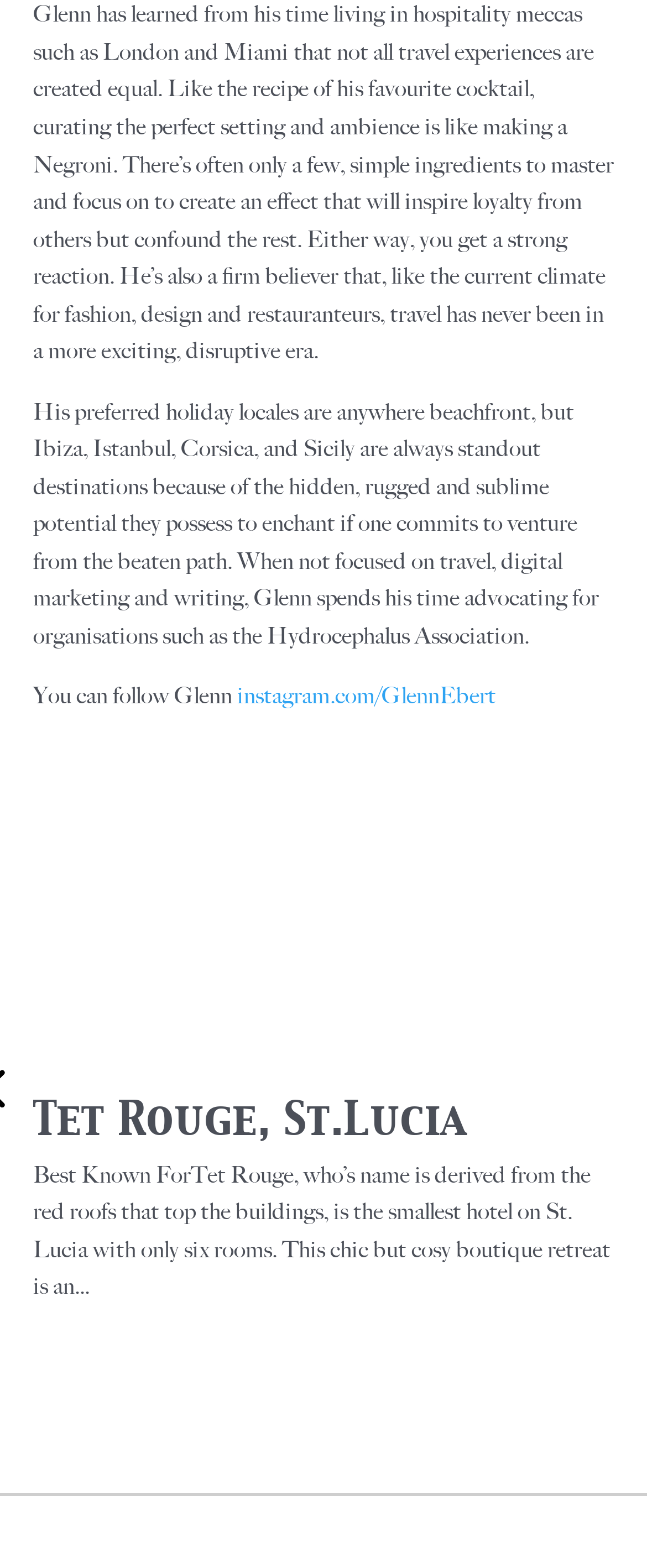How many rooms does Tet Rouge hotel have?
Please answer the question as detailed as possible.

According to the StaticText element 'Best Known ForTet Rouge, who’s name is derived from the red roofs that top the buildings, is the smallest hotel on St. Lucia with only six rooms.', we can find out that Tet Rouge hotel has six rooms.